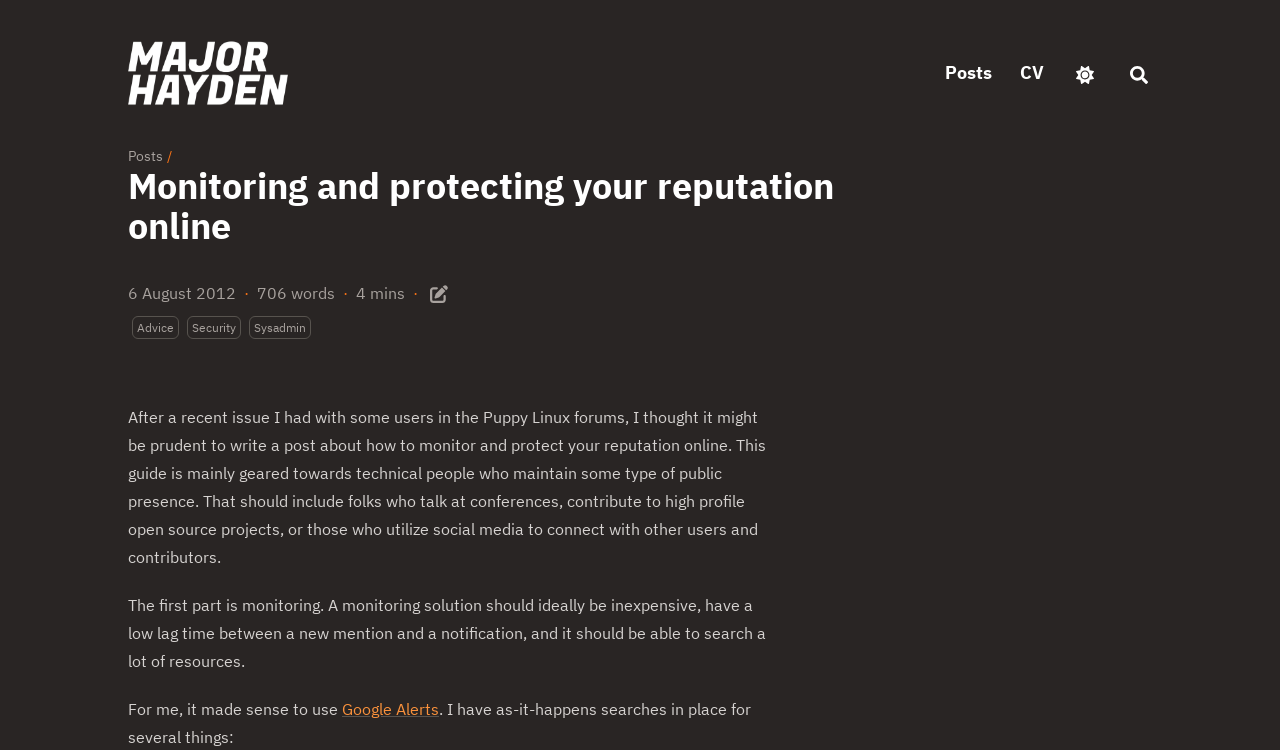Locate the bounding box coordinates of the clickable region to complete the following instruction: "edit content."

[0.333, 0.373, 0.353, 0.404]